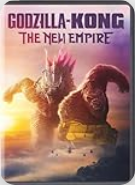Elaborate on all the elements present in the image.

The image features the DVD cover for "Godzilla x Kong: The New Empire," showcasing the iconic titans Godzilla and Kong in a dynamic and visually striking pose against a colorful backdrop. With a sunset illuminating the scene, the massive figures of Godzilla, characterized by his scaled body and signature dorsal fins, and Kong, depicted with his powerful and rugged physique, convey a sense of impending action and adventure. This release is part of the popular franchise that pits these legendary creatures against each other, promising an exciting storyline for fans of monster films. The DVD link also highlights a promotional price, reflecting the latest deals for potential buyers.